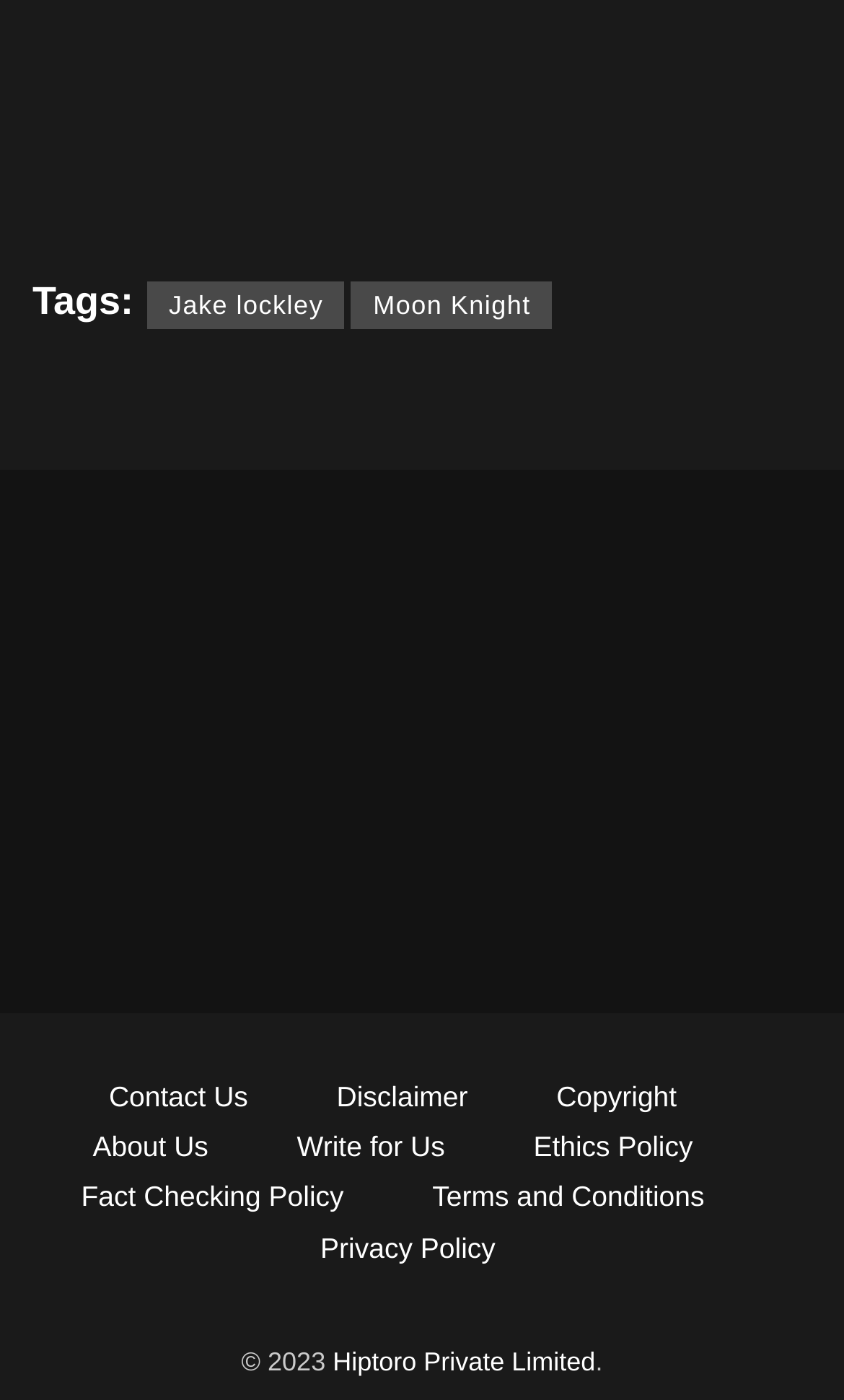What is the name of the company owning this website?
From the details in the image, answer the question comprehensively.

I found the answer by looking at the bottom of the webpage, where the copyright information is usually located. There, I saw a link with the text 'Hiptoro Private Limited', which suggests that this is the company owning the website.